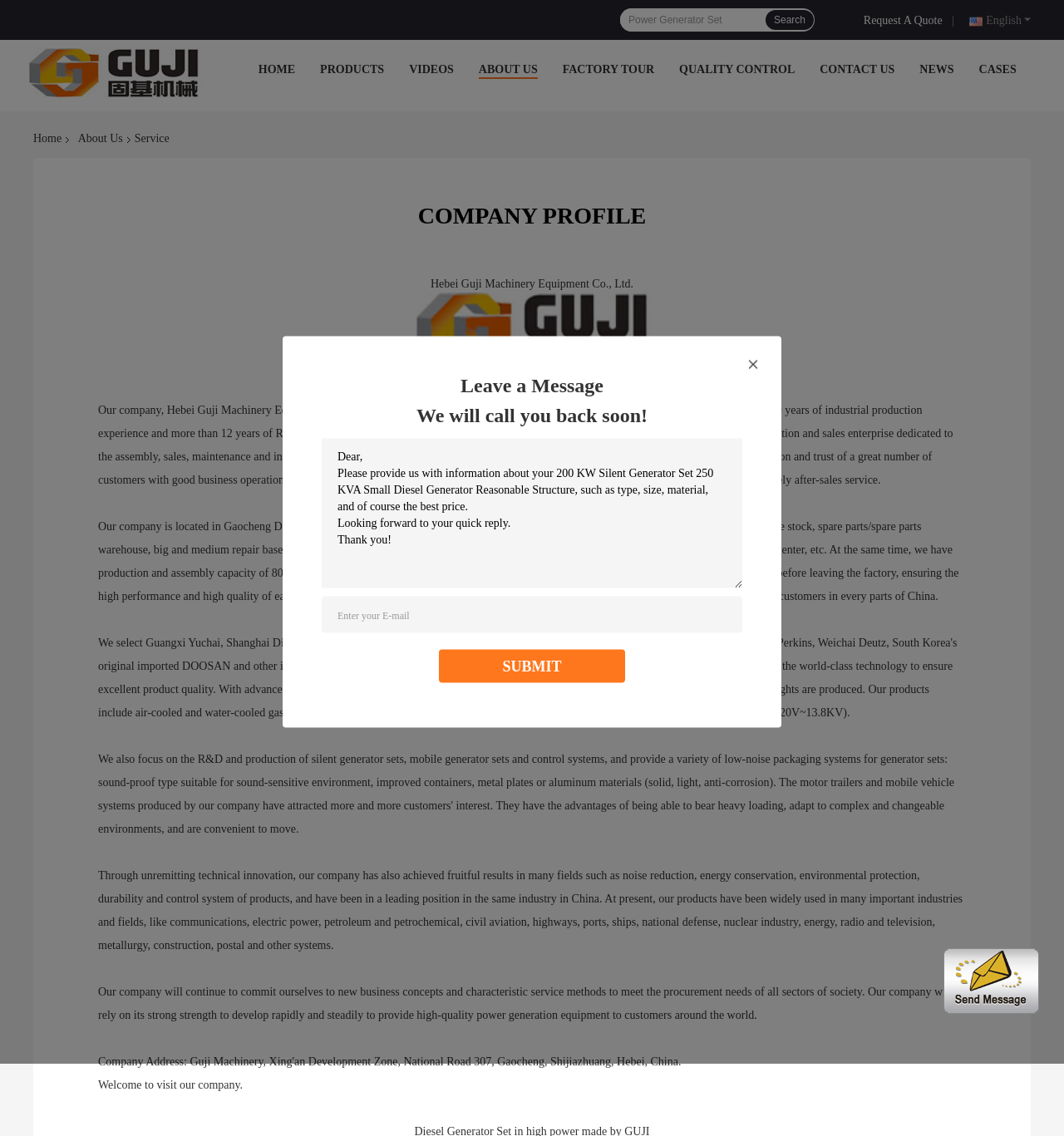Could you provide the bounding box coordinates for the portion of the screen to click to complete this instruction: "Read the blog post about WooCommerce Meetup"?

None